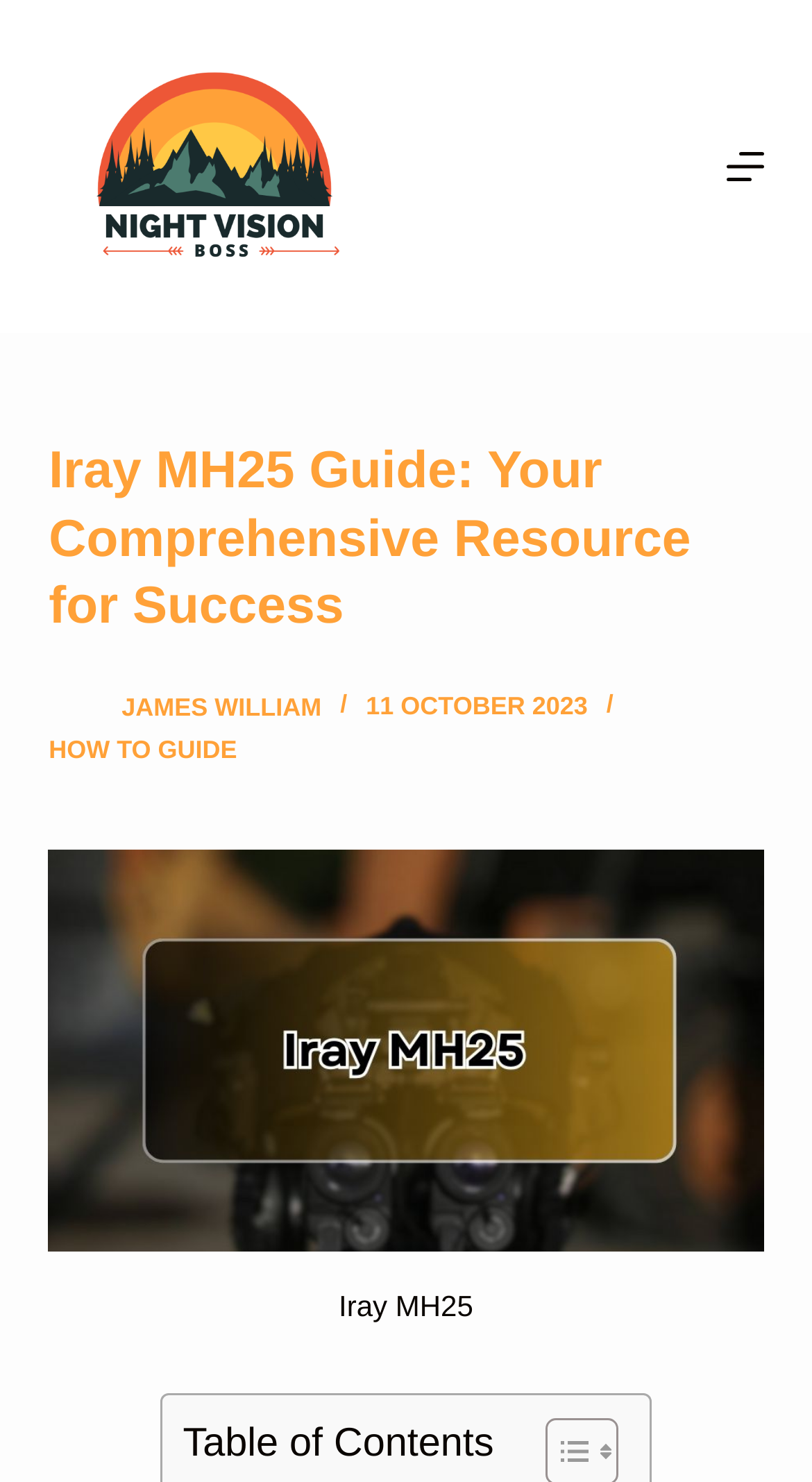What is the main topic of the webpage?
Based on the visual content, answer with a single word or a brief phrase.

Iray MH25 Guide